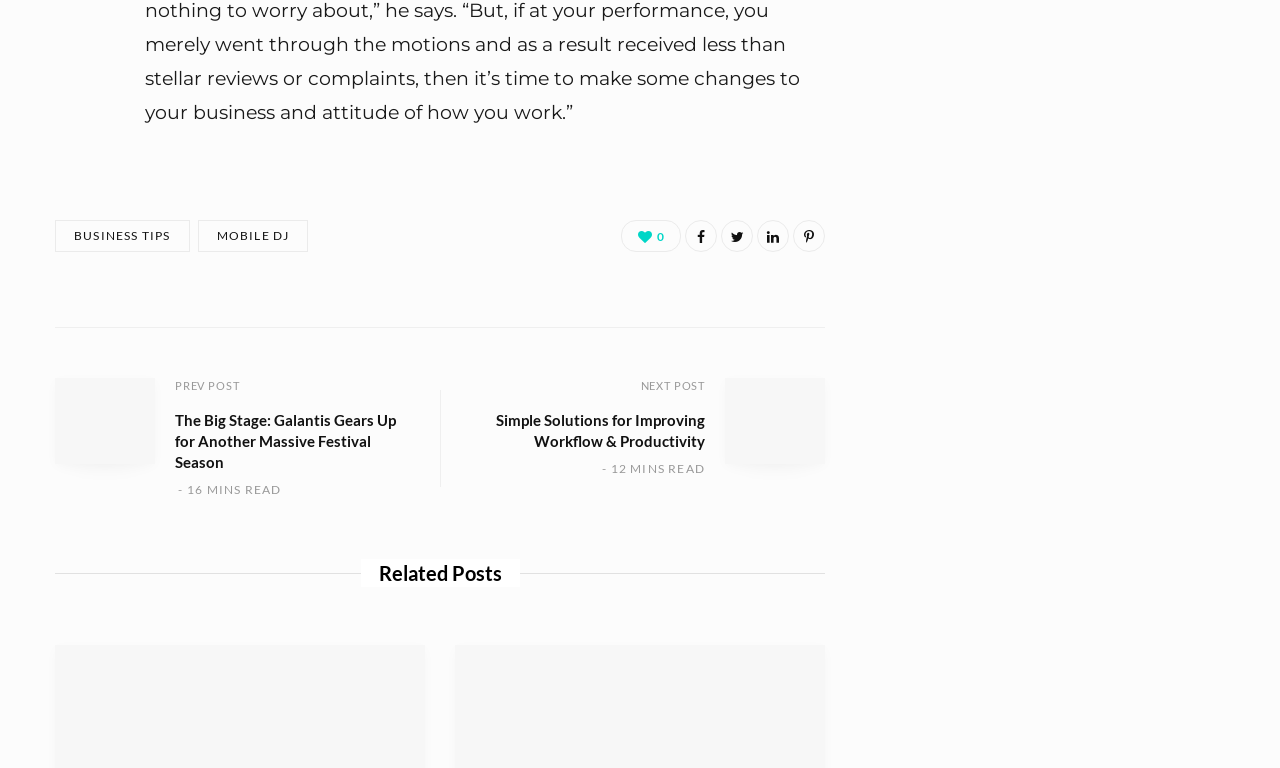What is the text of the link before the first post?
Please utilize the information in the image to give a detailed response to the question.

I looked at the link element before the first post and determined that its text is 'PREV POST'.